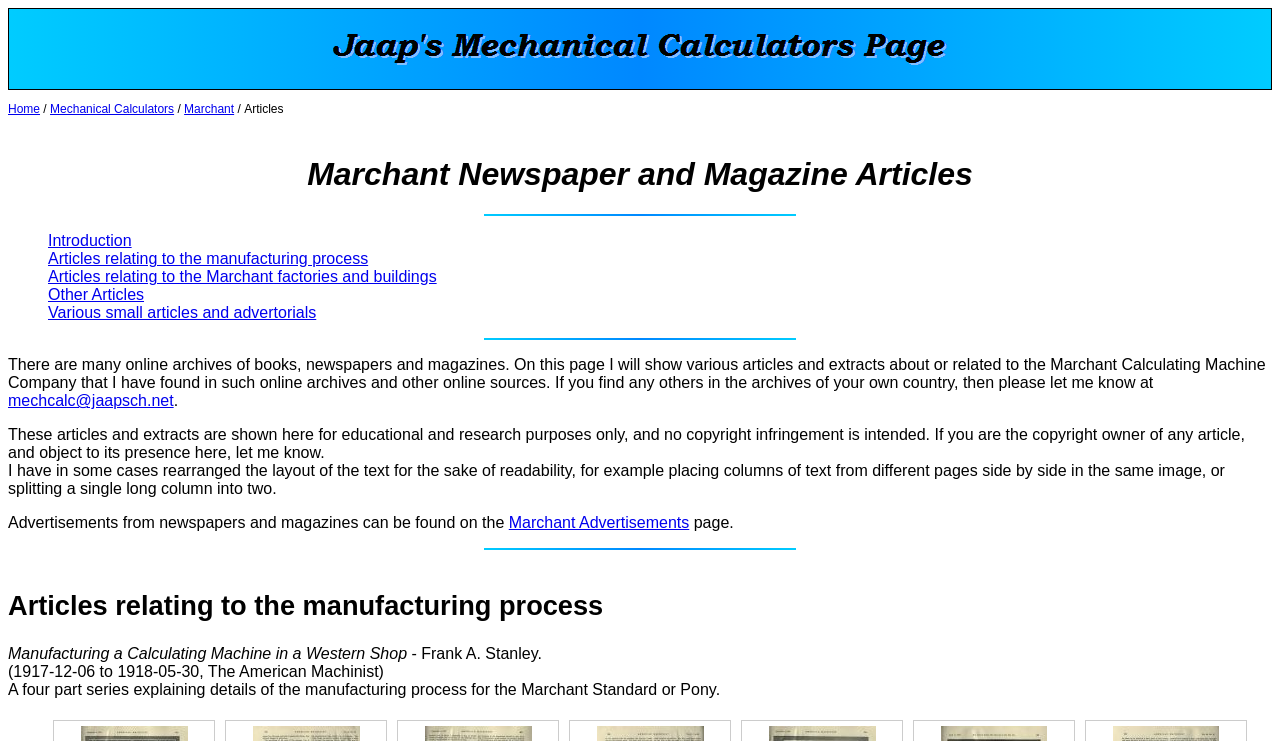Find the bounding box coordinates of the clickable area required to complete the following action: "Go to the Marchant Advertisements page".

[0.397, 0.694, 0.538, 0.717]